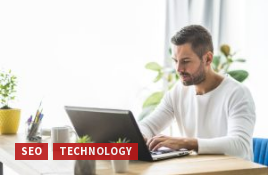Please provide a one-word or phrase answer to the question: 
What is surrounding the individual in the workspace?

Potted plants